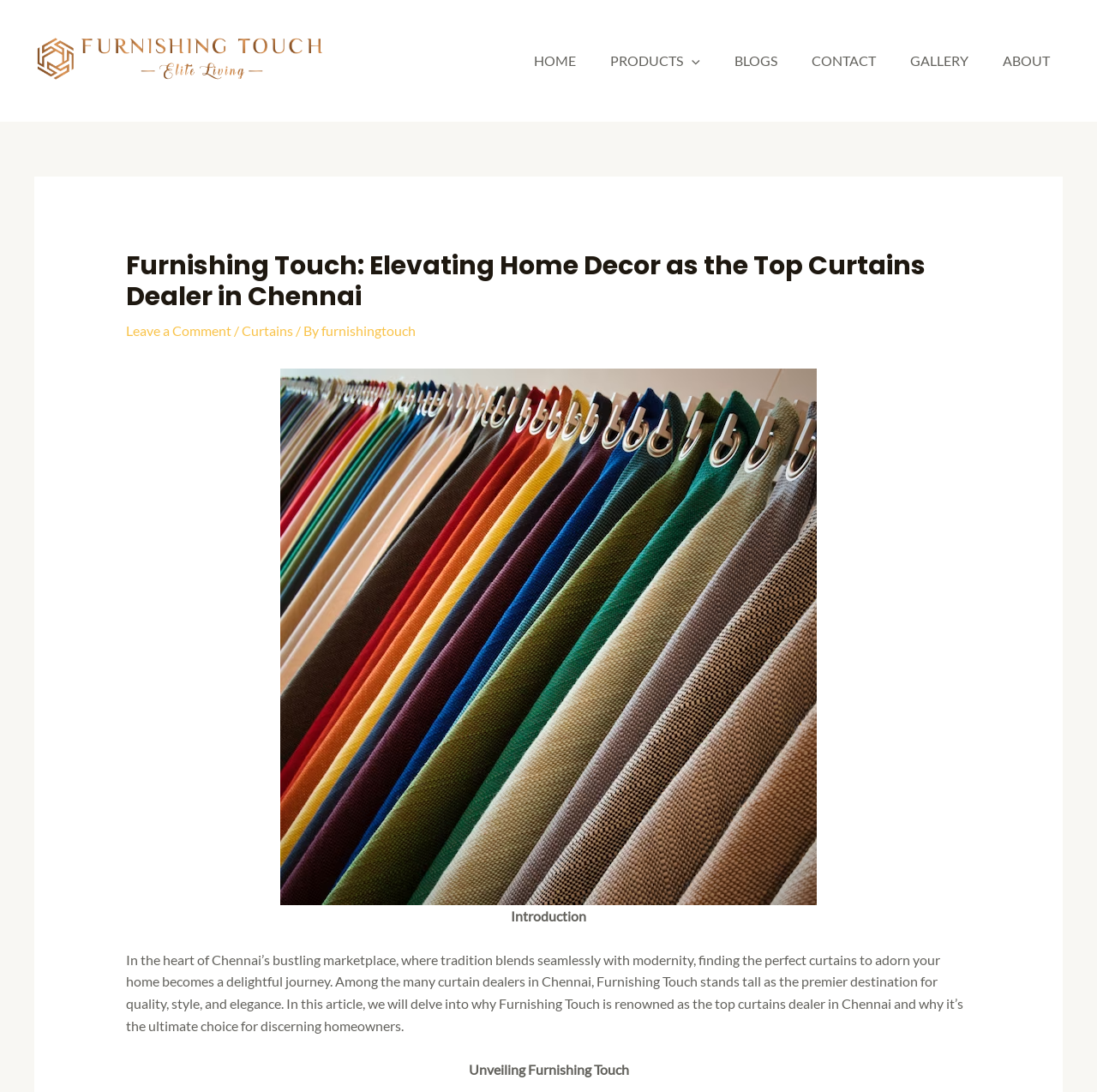Identify the bounding box coordinates for the element you need to click to achieve the following task: "Read the ABOUT page". Provide the bounding box coordinates as four float numbers between 0 and 1, in the form [left, top, right, bottom].

[0.898, 0.018, 0.973, 0.094]